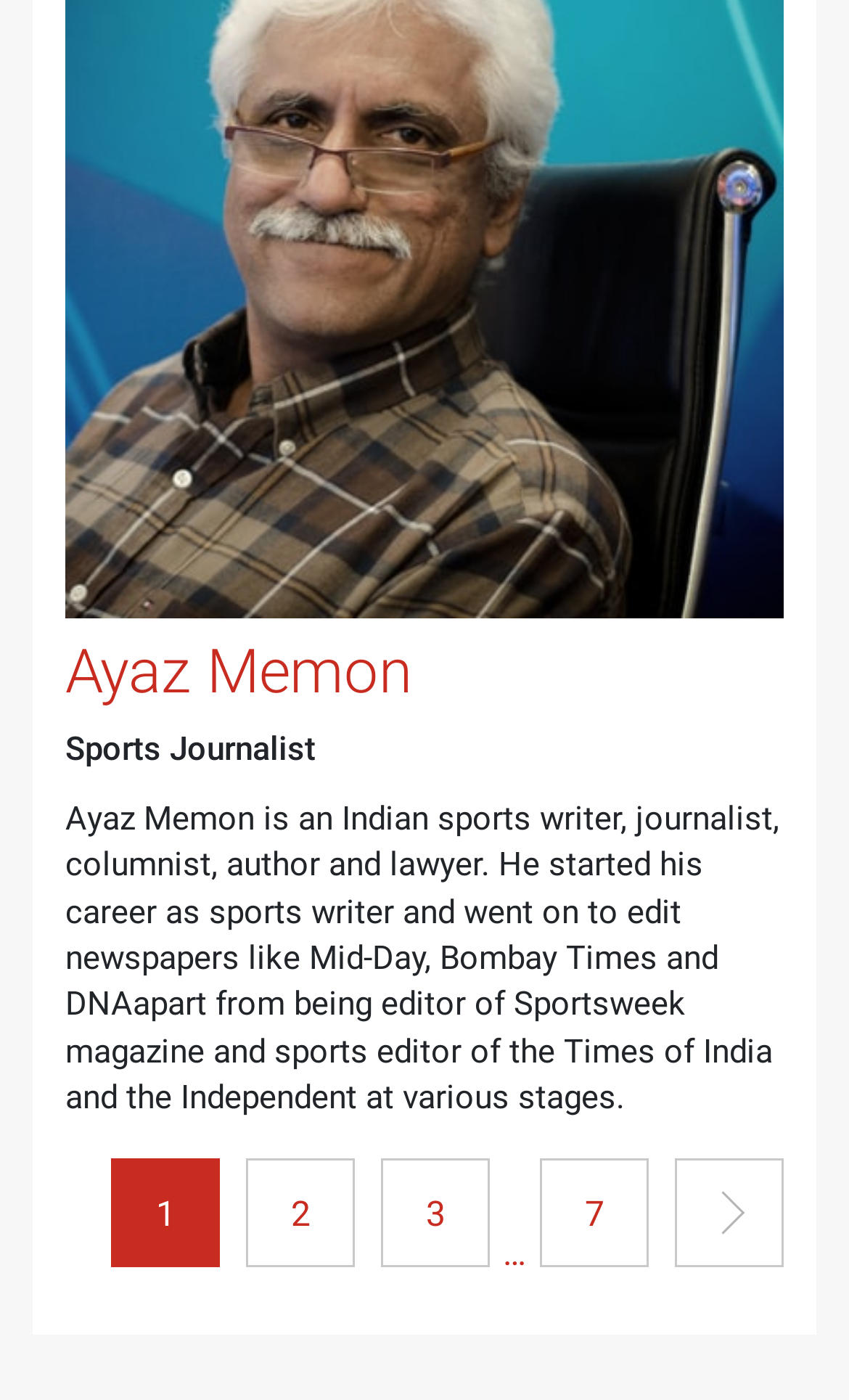Look at the image and give a detailed response to the following question: What is Ayaz Memon's profession?

I found the answer by looking at the heading element 'Sports Journalist' which is located below the link 'Ayaz Memon' and has a bounding box coordinate of [0.077, 0.523, 0.923, 0.549]. This suggests that 'Sports Journalist' is a description of Ayaz Memon, hence his profession.